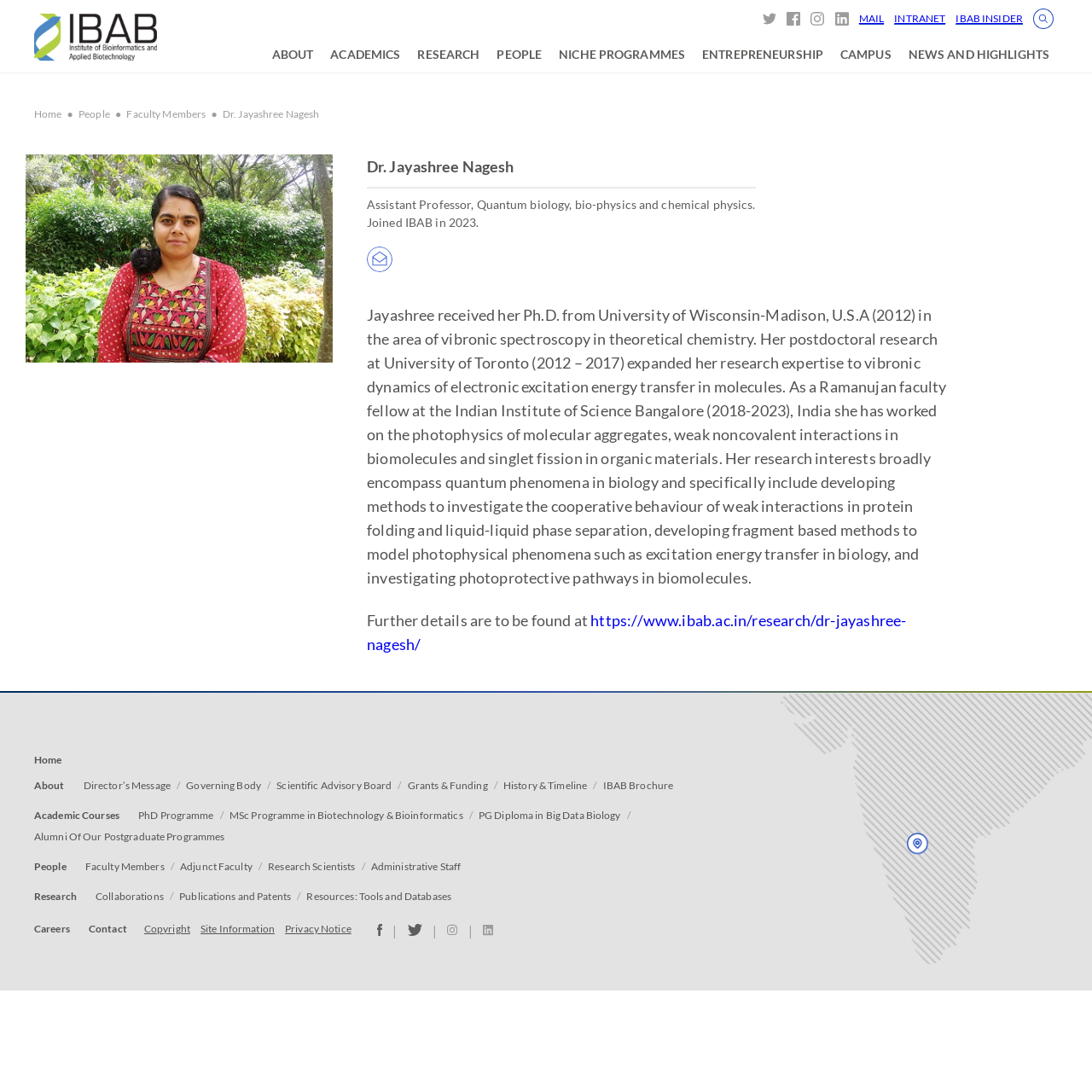Determine the bounding box coordinates for the clickable element required to fulfill the instruction: "Click the IBAB Logo". Provide the coordinates as four float numbers between 0 and 1, i.e., [left, top, right, bottom].

[0.0, 0.002, 0.18, 0.066]